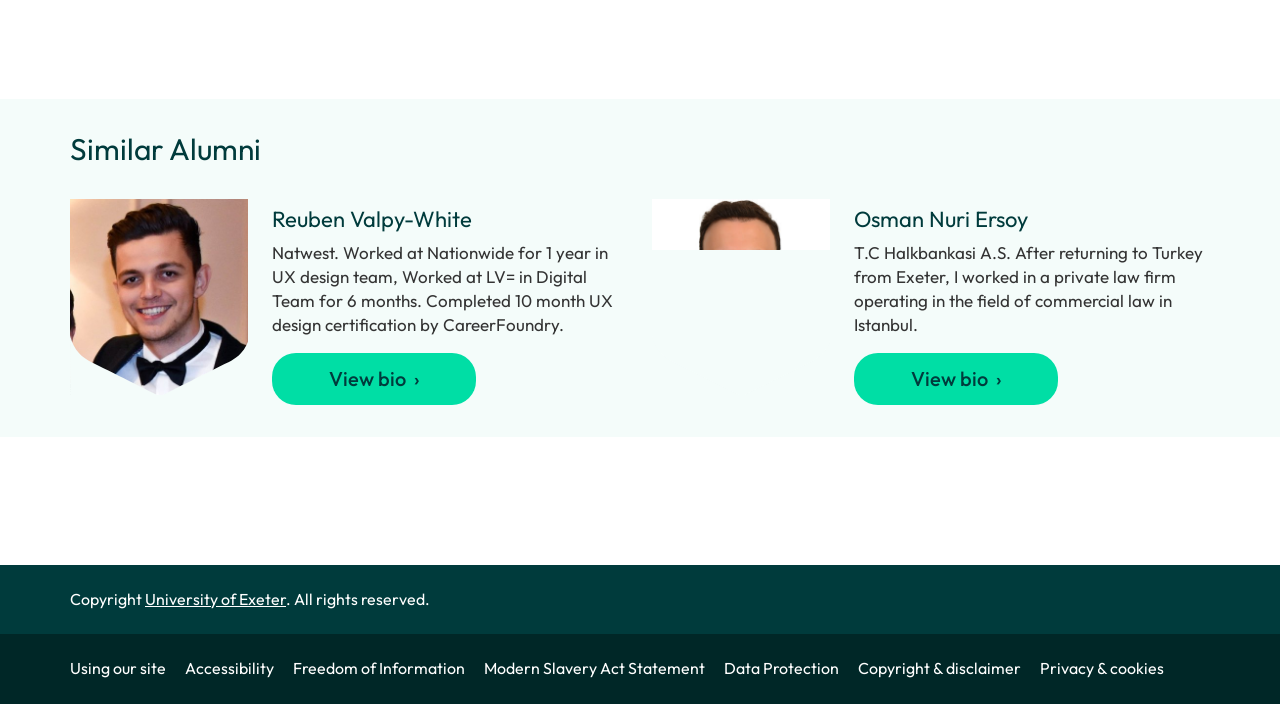Please identify the bounding box coordinates of where to click in order to follow the instruction: "View Osman Nuri Ersoy's bio".

[0.667, 0.501, 0.827, 0.575]